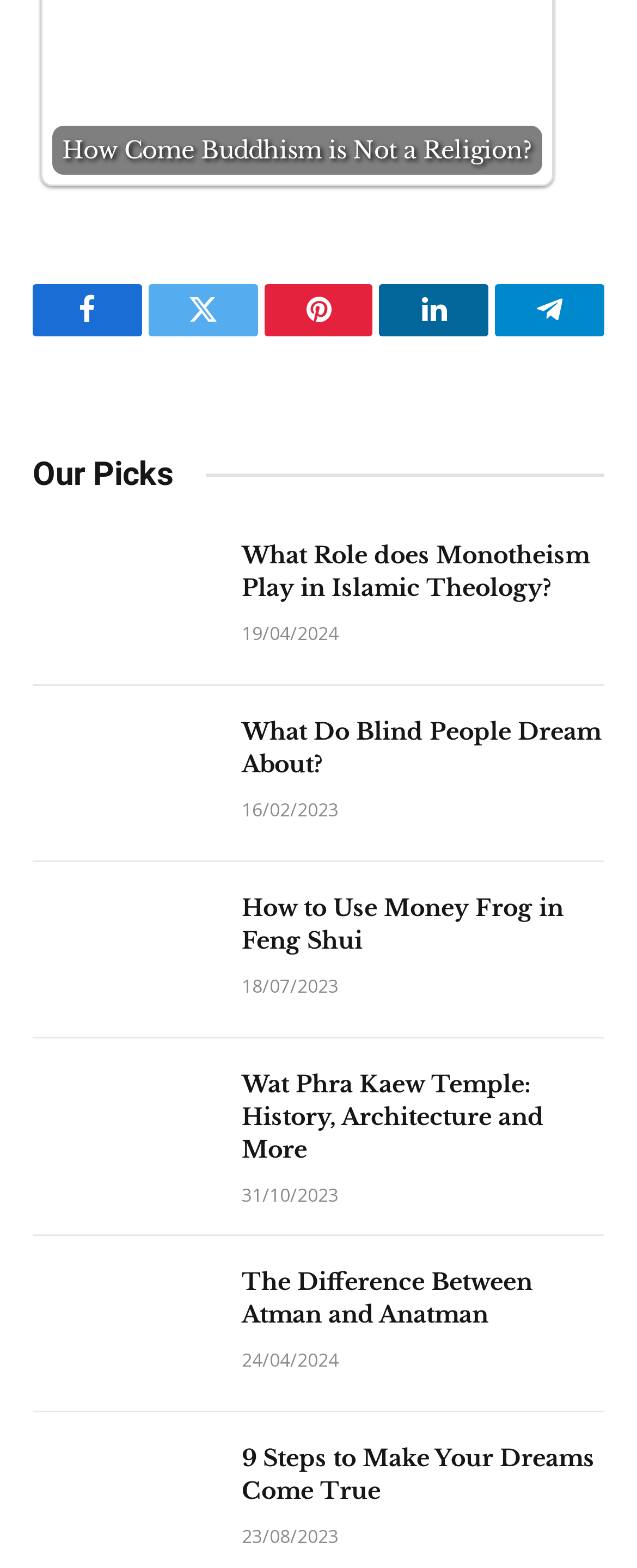Identify the bounding box coordinates for the element you need to click to achieve the following task: "View image of Wat Phra Kaew Temple in Thailand". Provide the bounding box coordinates as four float numbers between 0 and 1, in the form [left, top, right, bottom].

[0.051, 0.679, 0.333, 0.758]